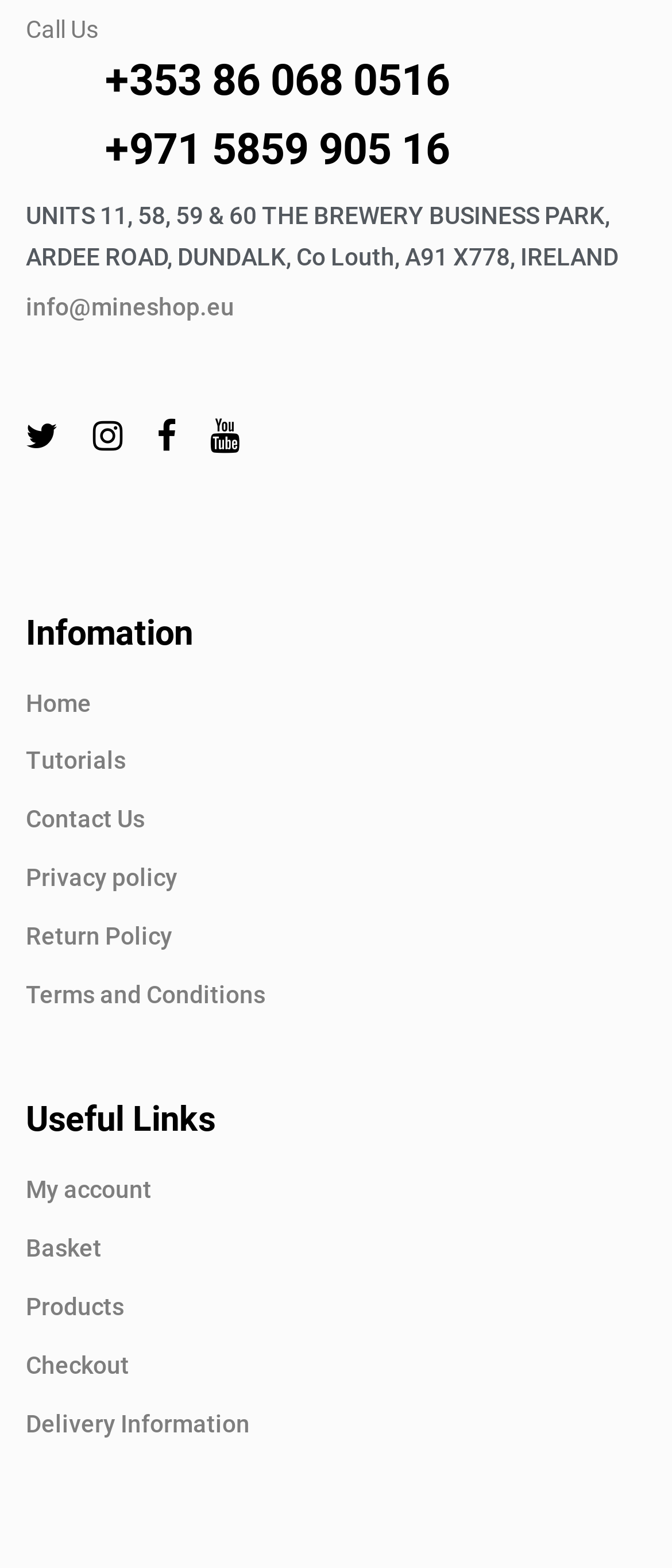Please give the bounding box coordinates of the area that should be clicked to fulfill the following instruction: "go to the News page". The coordinates should be in the format of four float numbers from 0 to 1, i.e., [left, top, right, bottom].

None